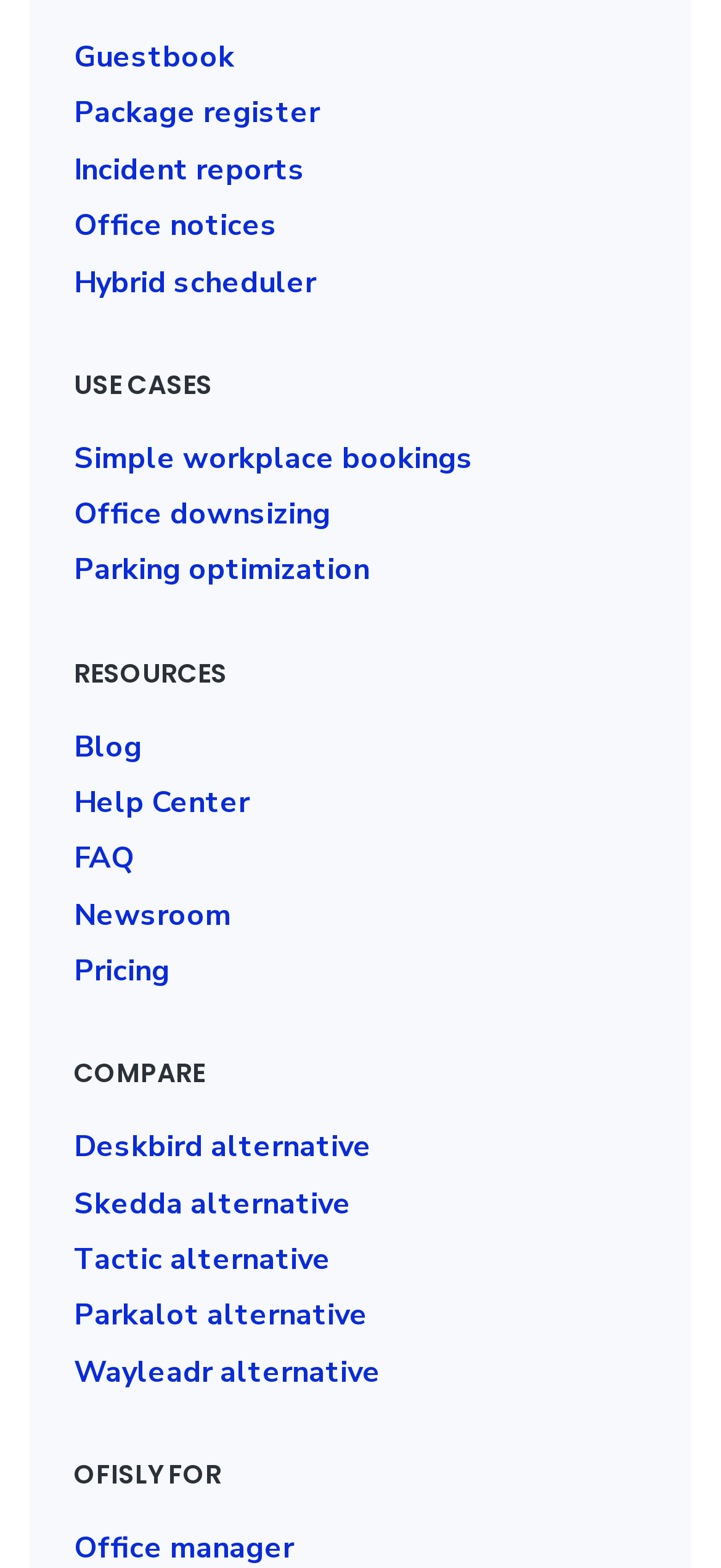Find the bounding box coordinates for the area that must be clicked to perform this action: "Explore hybrid scheduler".

[0.103, 0.167, 0.438, 0.193]